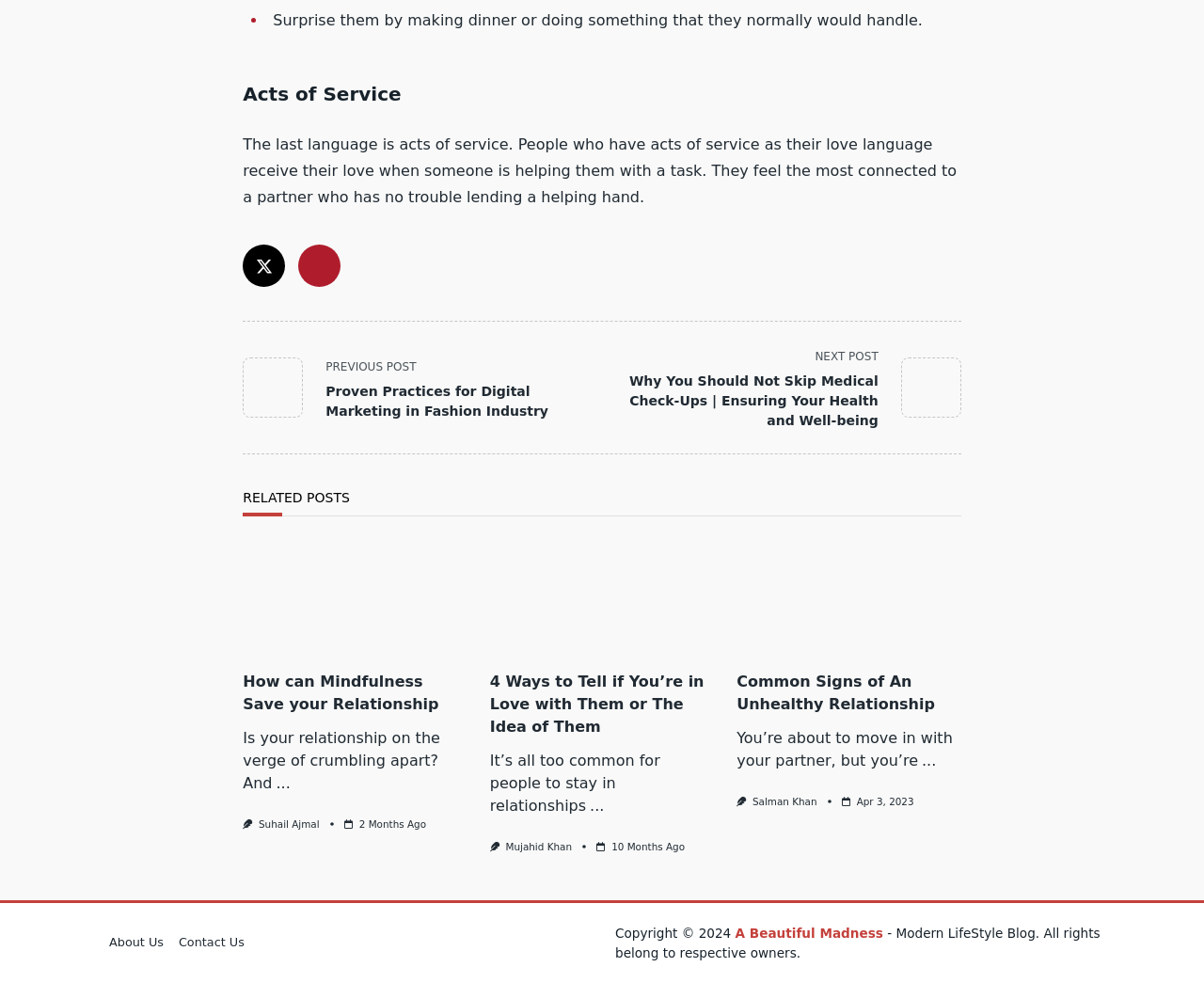Identify the bounding box for the UI element that is described as follows: "A Beautiful Madness".

[0.611, 0.942, 0.734, 0.957]